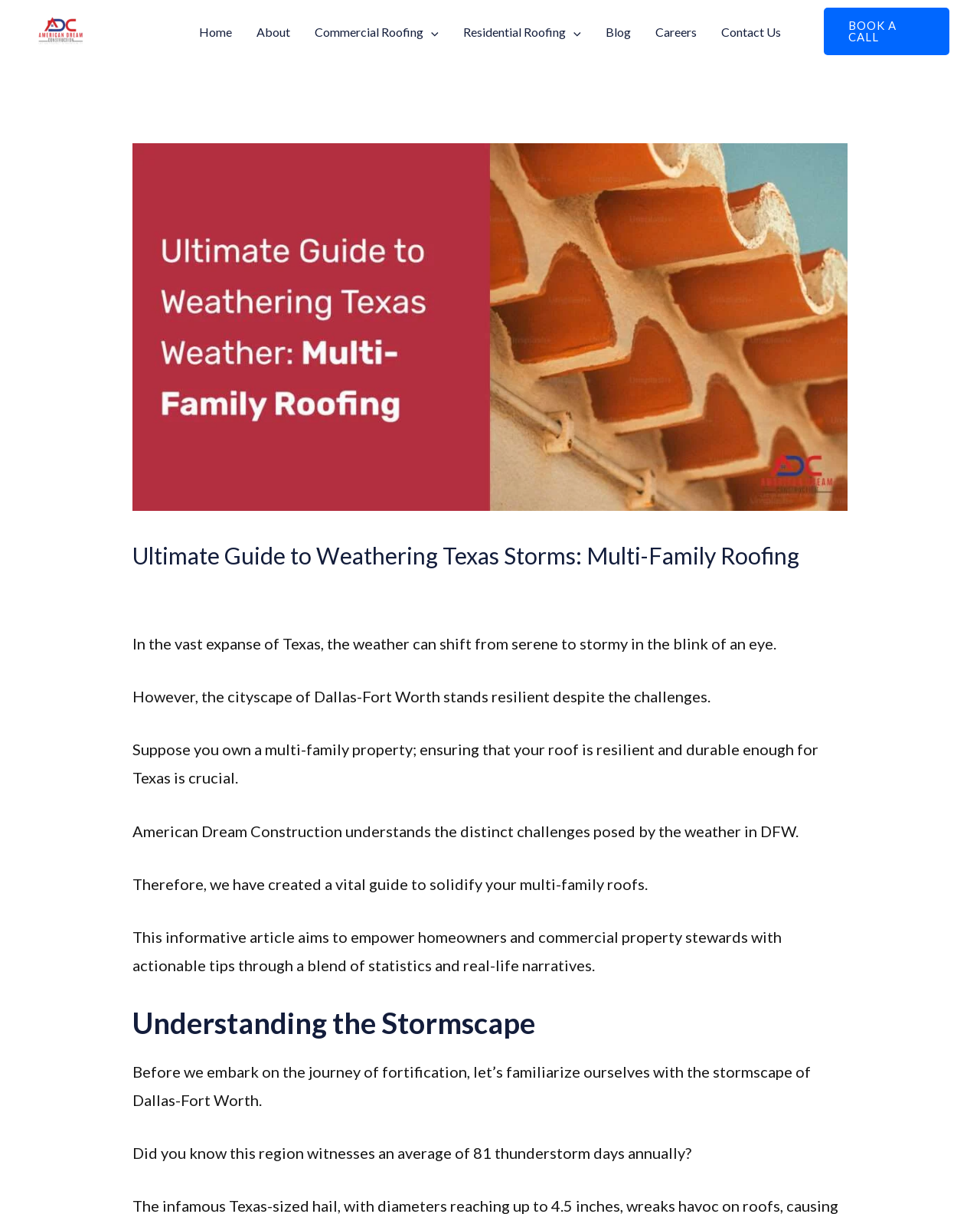Can you extract the headline from the webpage for me?

Ultimate Guide to Weathering Texas Storms: Multi-Family Roofing